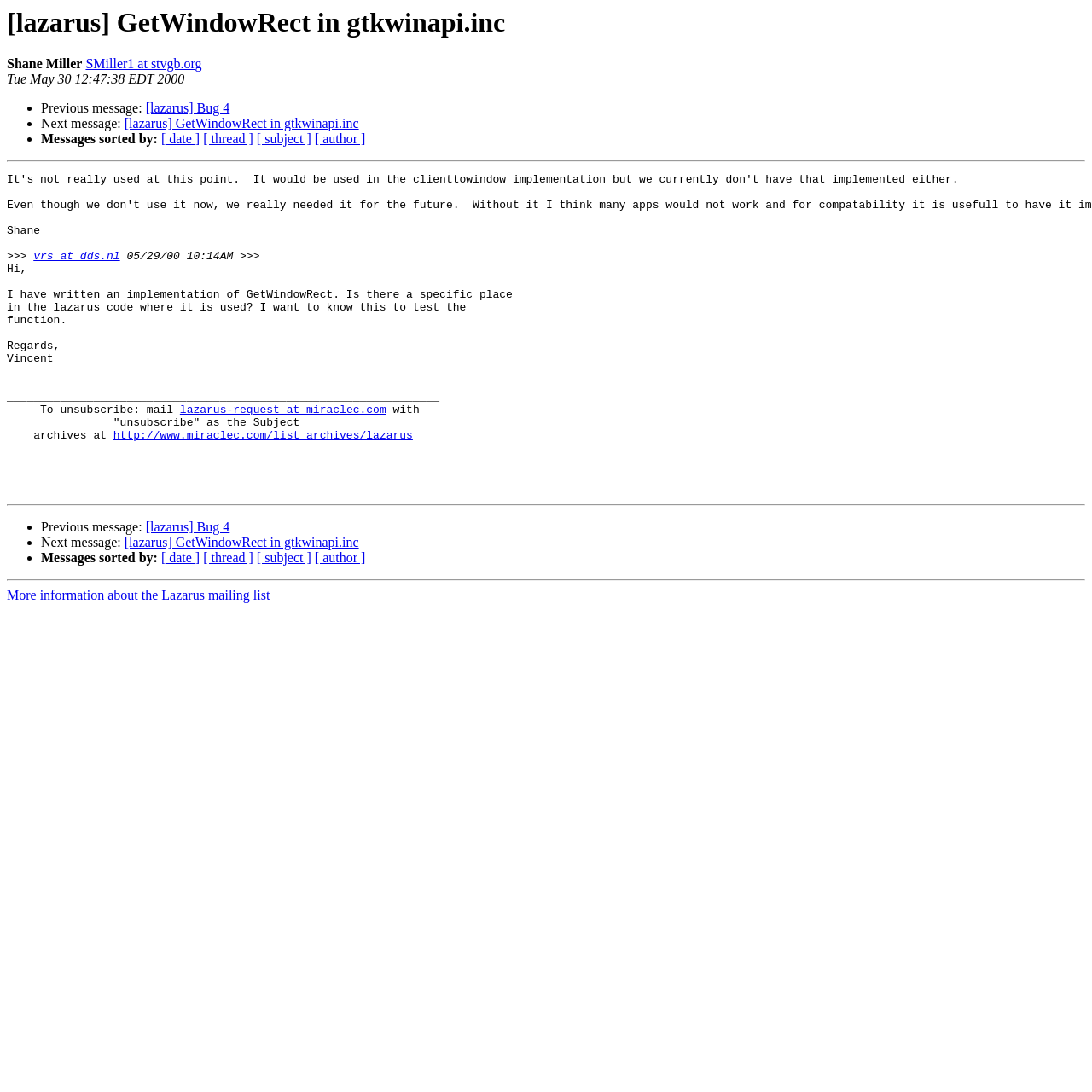Please specify the bounding box coordinates for the clickable region that will help you carry out the instruction: "Check next message".

[0.038, 0.49, 0.114, 0.503]